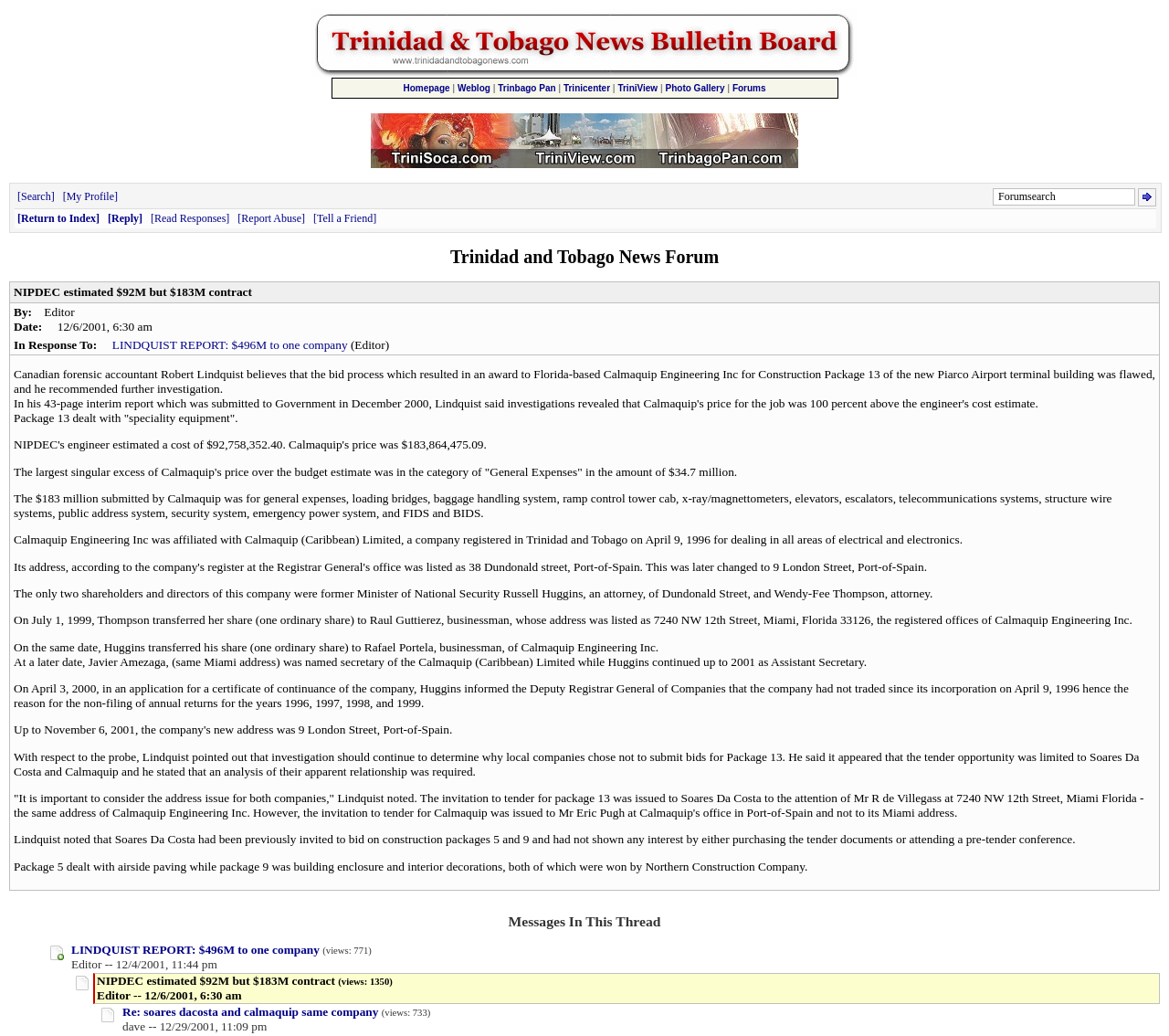Determine the bounding box of the UI component based on this description: "Return to Index". The bounding box coordinates should be four float values between 0 and 1, i.e., [left, top, right, bottom].

[0.015, 0.205, 0.085, 0.217]